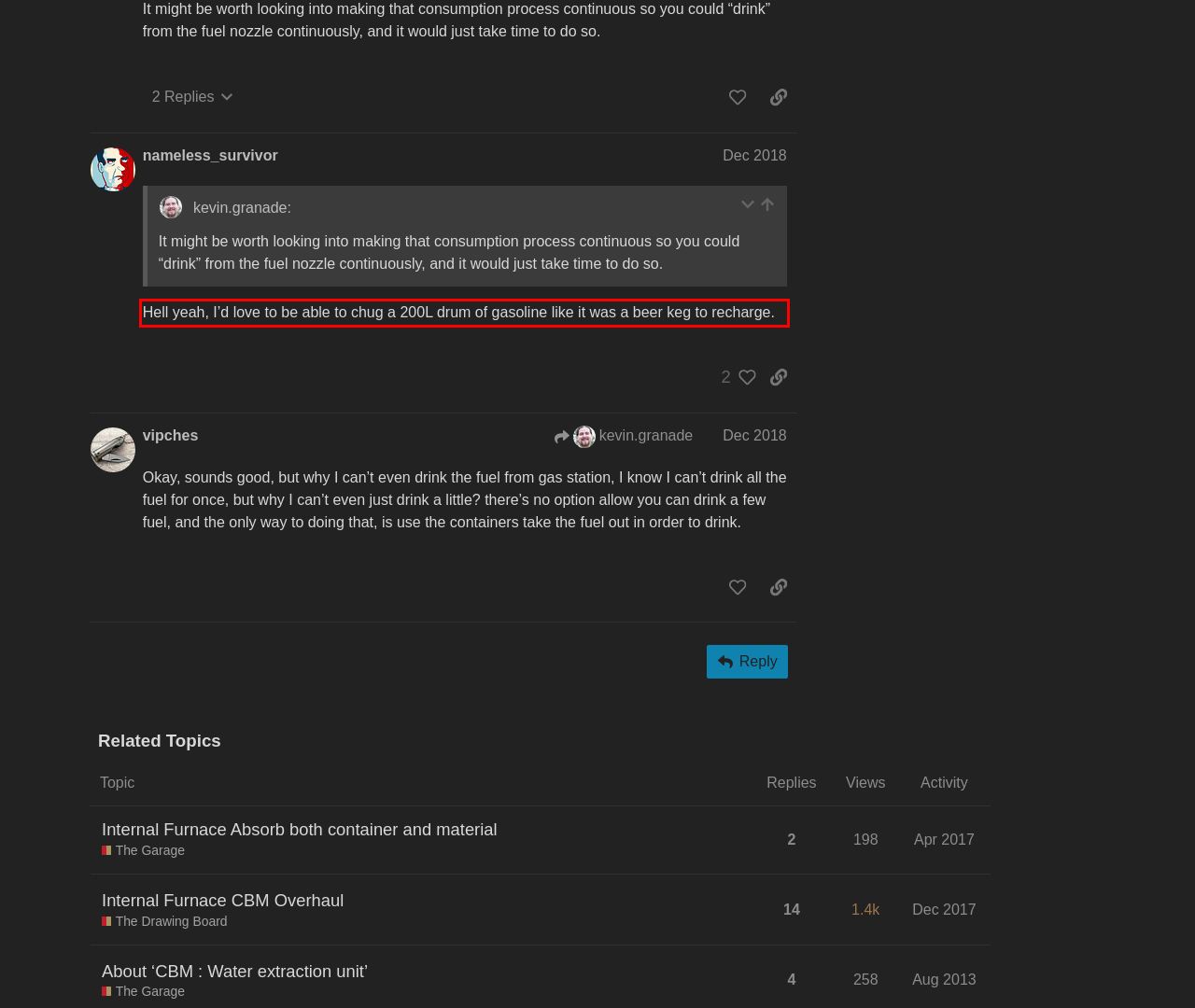Examine the screenshot of the webpage, locate the red bounding box, and generate the text contained within it.

Hell yeah, I’d love to be able to chug a 200L drum of gasoline like it was a beer keg to recharge.